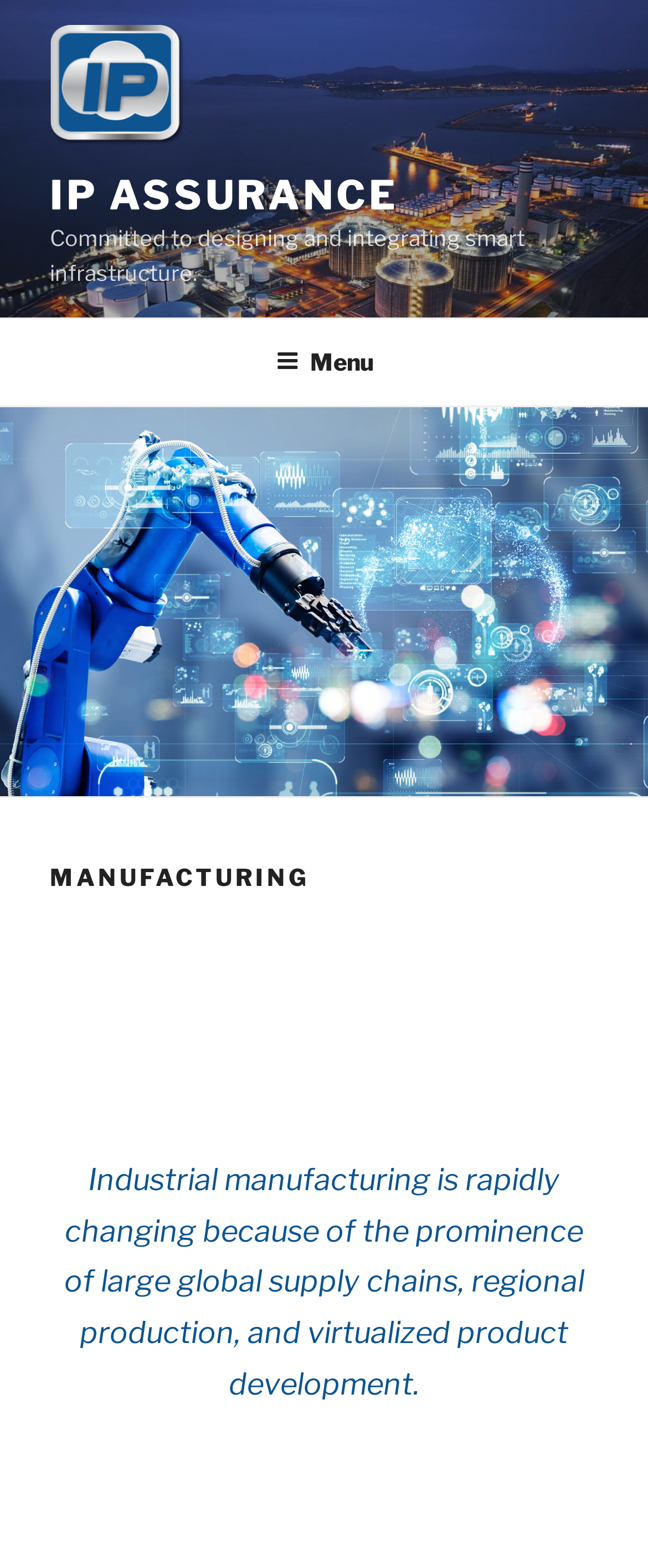Identify the bounding box coordinates for the UI element described as: "IP Assurance".

[0.077, 0.109, 0.616, 0.14]